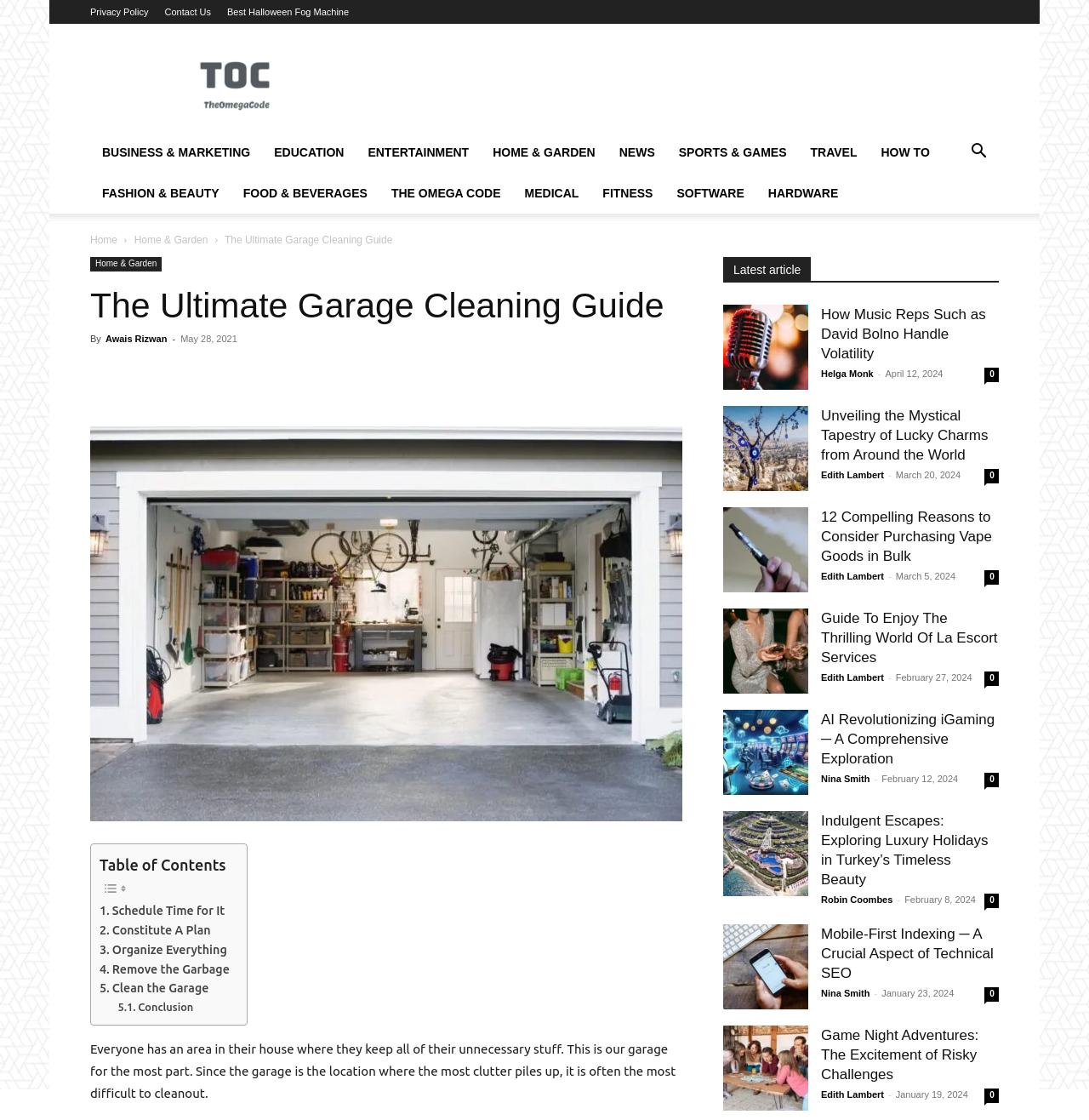Identify the main heading of the webpage and provide its text content.

The Ultimate Garage Cleaning Guide